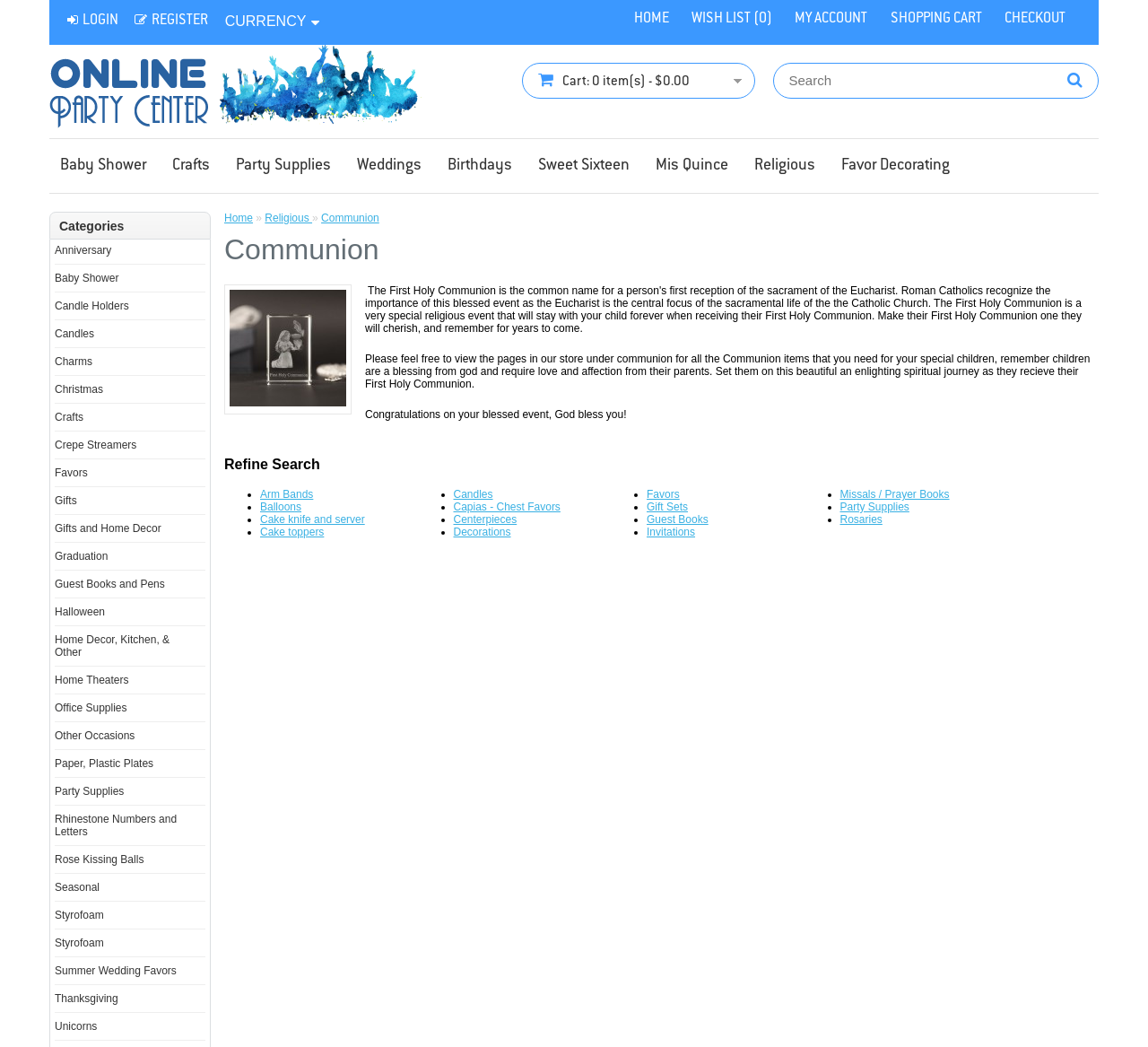Find the bounding box coordinates of the area that needs to be clicked in order to achieve the following instruction: "go to HOME page". The coordinates should be specified as four float numbers between 0 and 1, i.e., [left, top, right, bottom].

[0.552, 0.012, 0.583, 0.025]